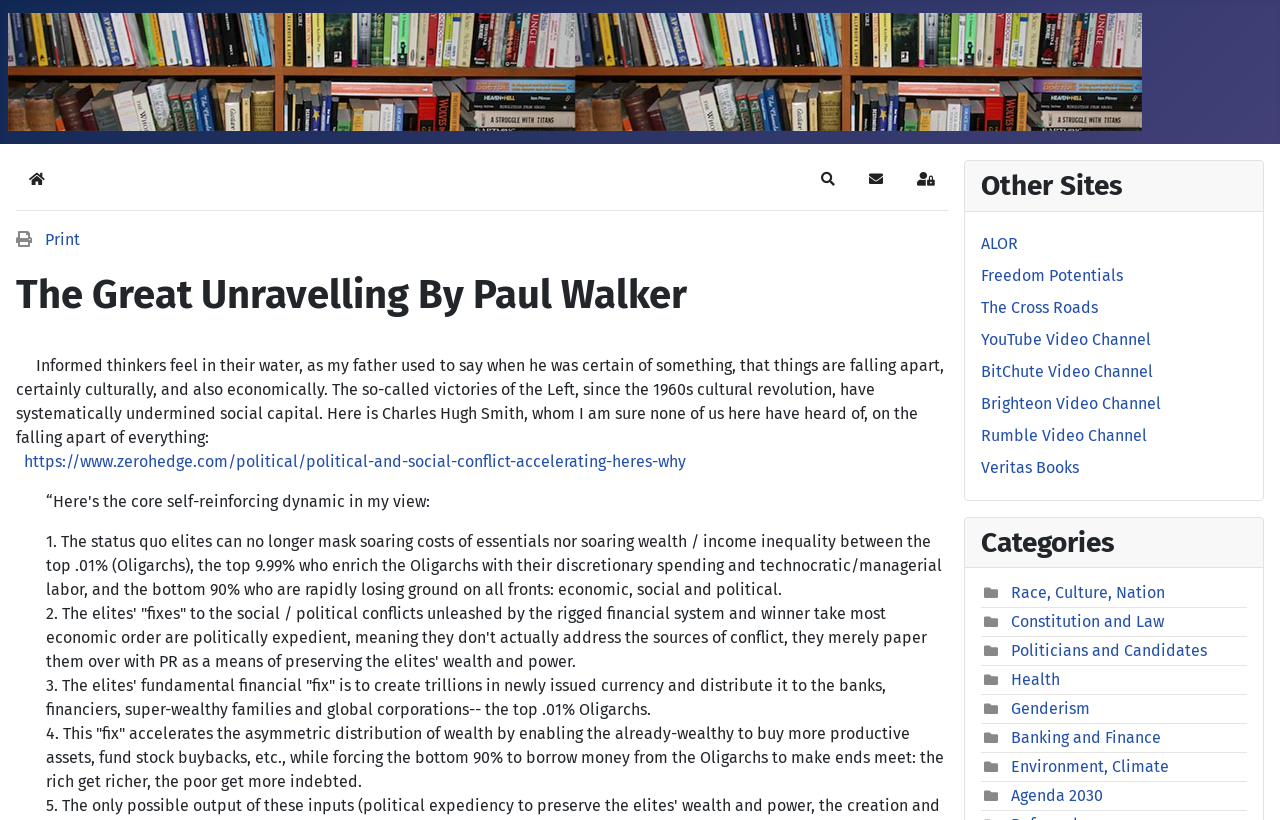What is the name of the blog?
Please provide a single word or phrase as the answer based on the screenshot.

The Great Unravelling